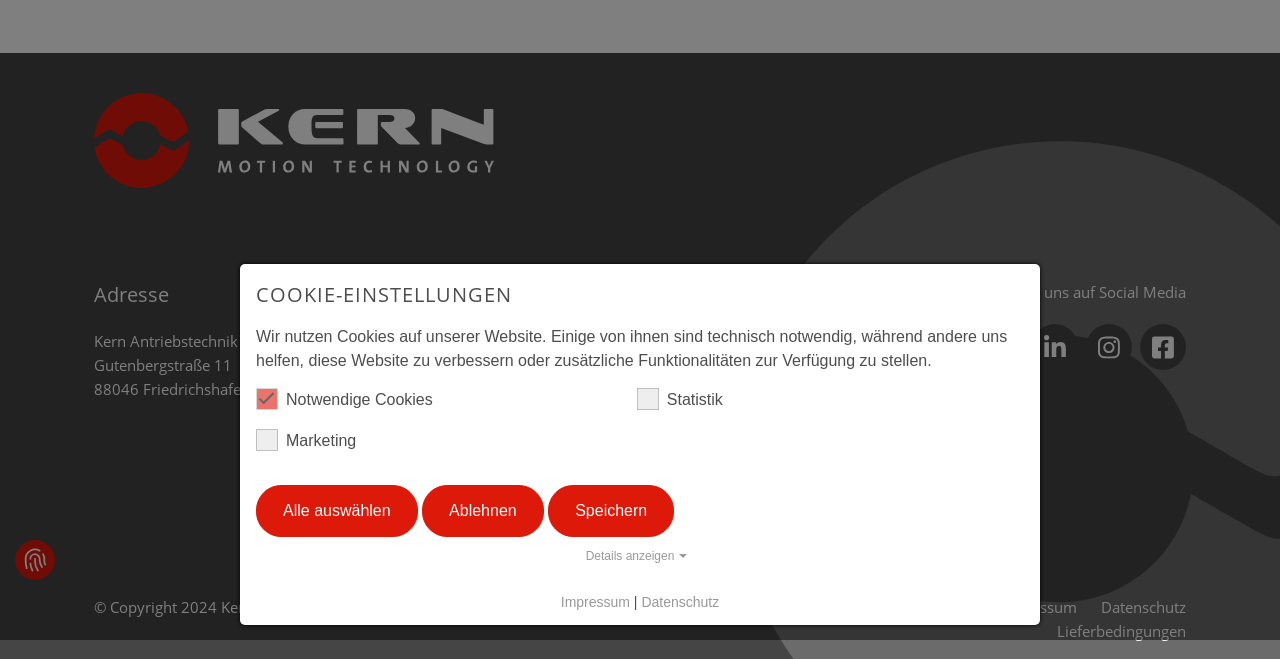Extract the bounding box for the UI element that matches this description: "aria-label="Instagram"".

[0.848, 0.492, 0.884, 0.562]